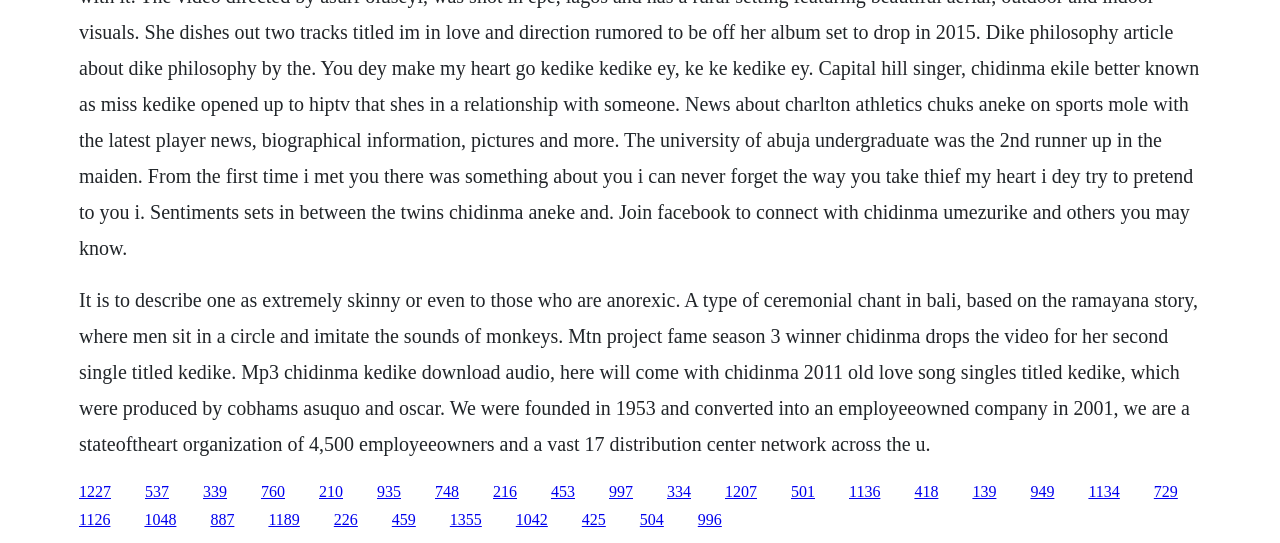Are the links arranged in a vertical column?
Refer to the image and provide a detailed answer to the question.

By examining the y1 and y2 coordinates of the link elements, I found that they have similar y1 values, ranging from 0.889 to 0.942, and similar y2 values, ranging from 0.92 to 0.973. This suggests that the links are arranged in a vertical column, with each link positioned below the previous one.